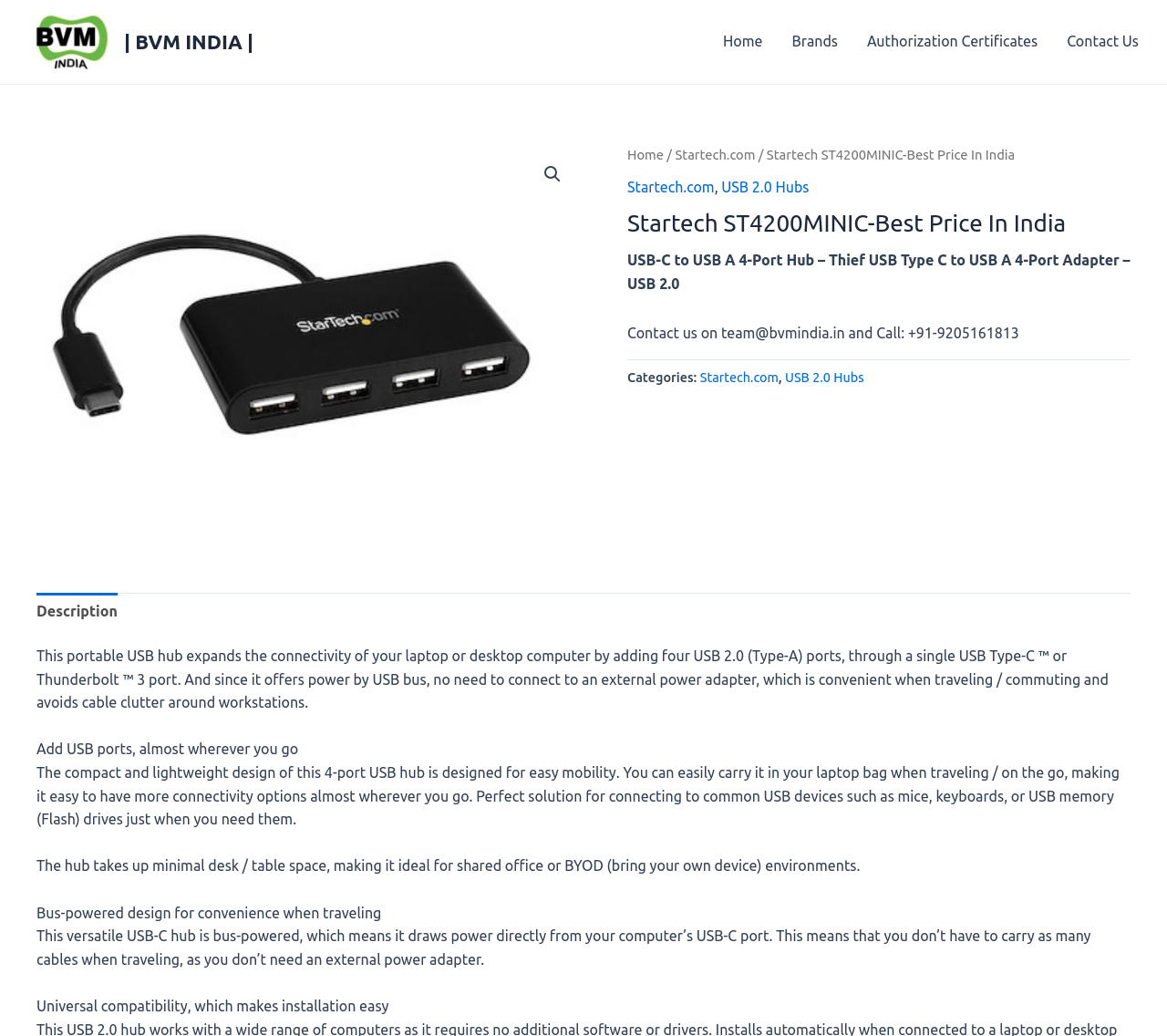Pinpoint the bounding box coordinates of the element to be clicked to execute the instruction: "Search for something".

[0.459, 0.152, 0.488, 0.184]